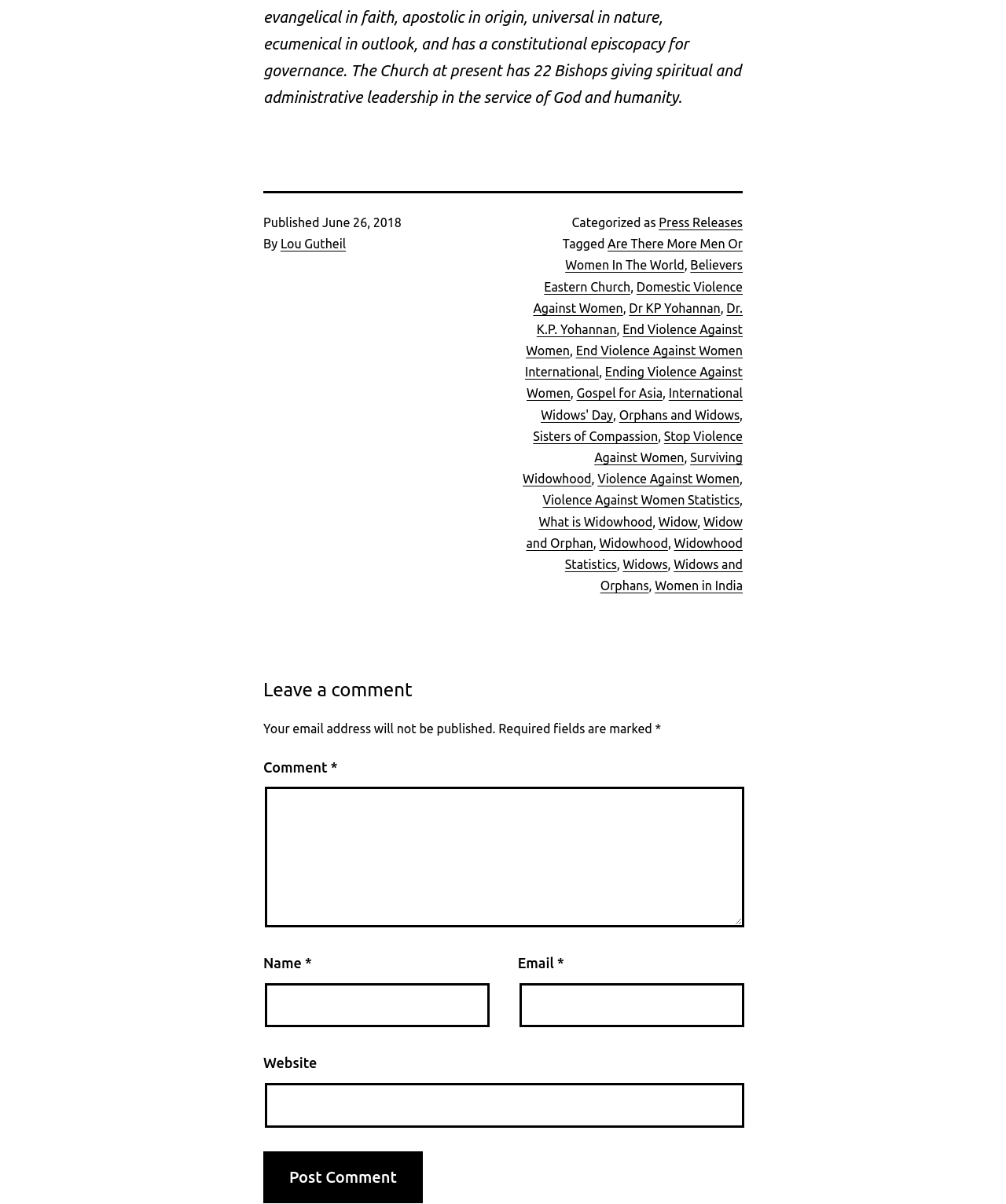What categories is the article classified under?
Based on the visual details in the image, please answer the question thoroughly.

The article is categorized under 'Press Releases', which is mentioned in the footer section of the webpage. Additionally, there are several tags mentioned, including 'Are There More Men Or Women In The World', 'Believers Eastern Church', and others.